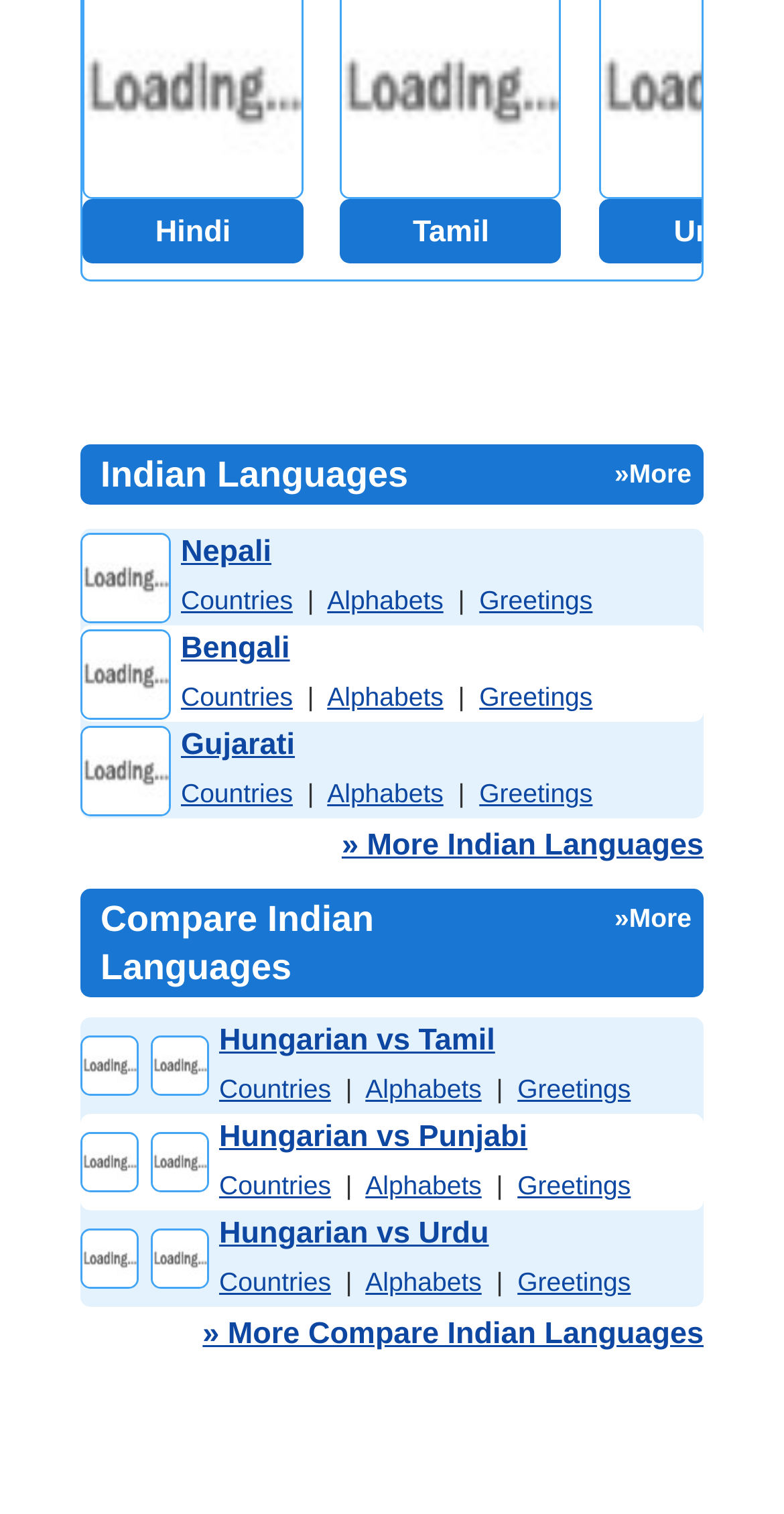Can you determine the bounding box coordinates of the area that needs to be clicked to fulfill the following instruction: "Compare Hungarian and Tamil languages"?

[0.103, 0.672, 0.897, 0.736]